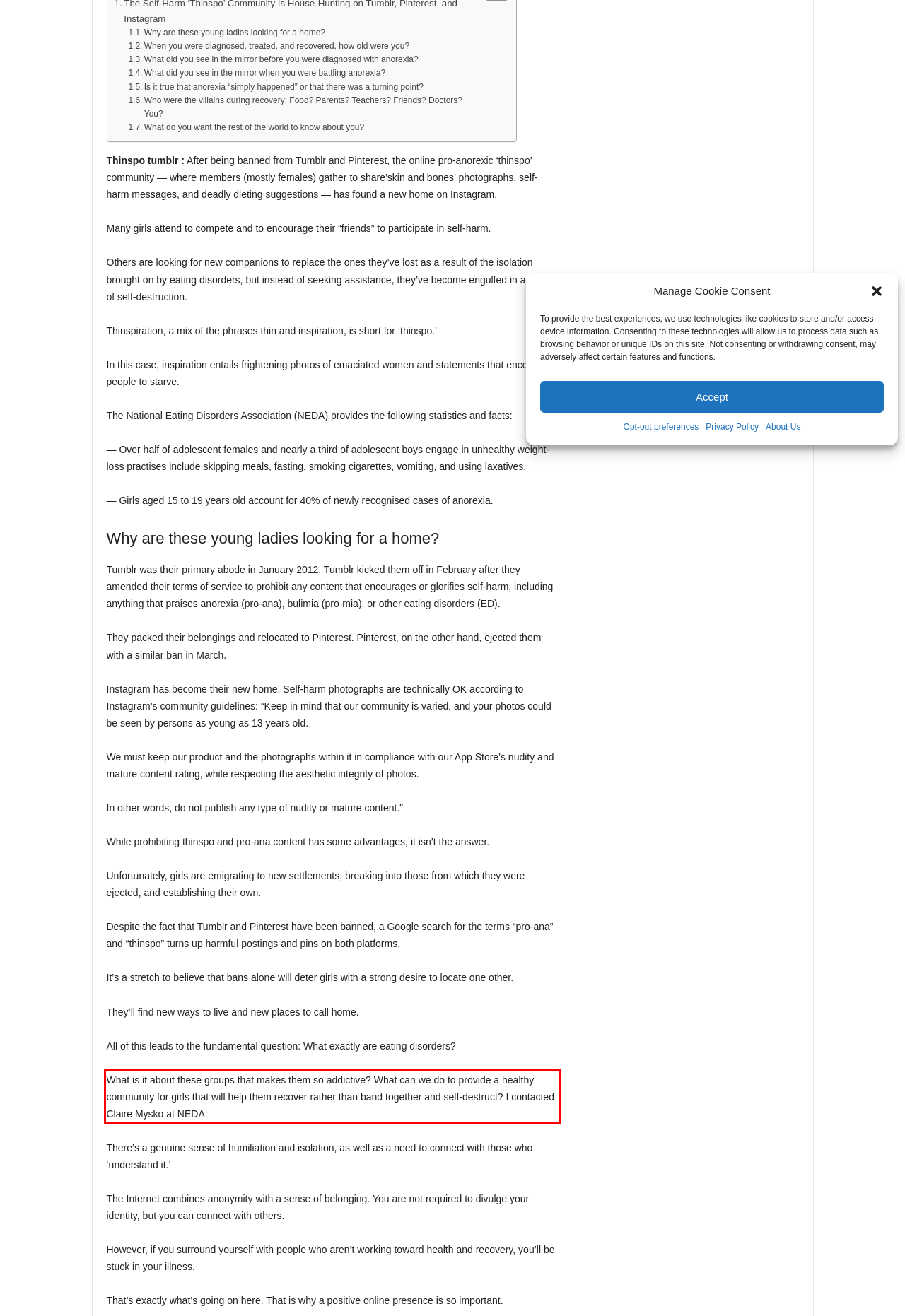Identify the text inside the red bounding box on the provided webpage screenshot by performing OCR.

What is it about these groups that makes them so addictive? What can we do to provide a healthy community for girls that will help them recover rather than band together and self-destruct? I contacted Claire Mysko at NEDA: